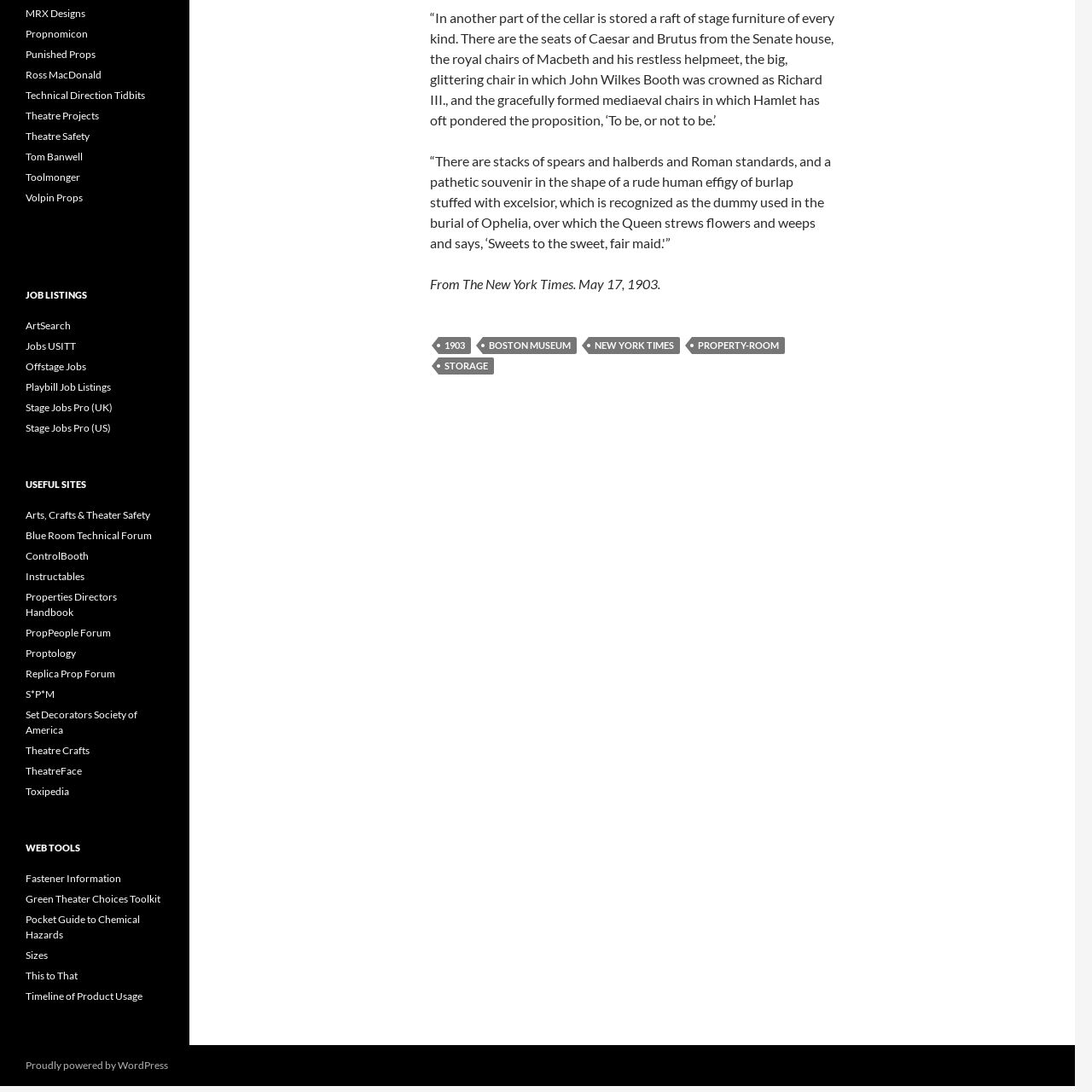Please use the details from the image to answer the following question comprehensively:
What is the topic of the article?

The article is about stage furniture, as indicated by the text 'In another part of the cellar is stored a raft of stage furniture of every kind.'